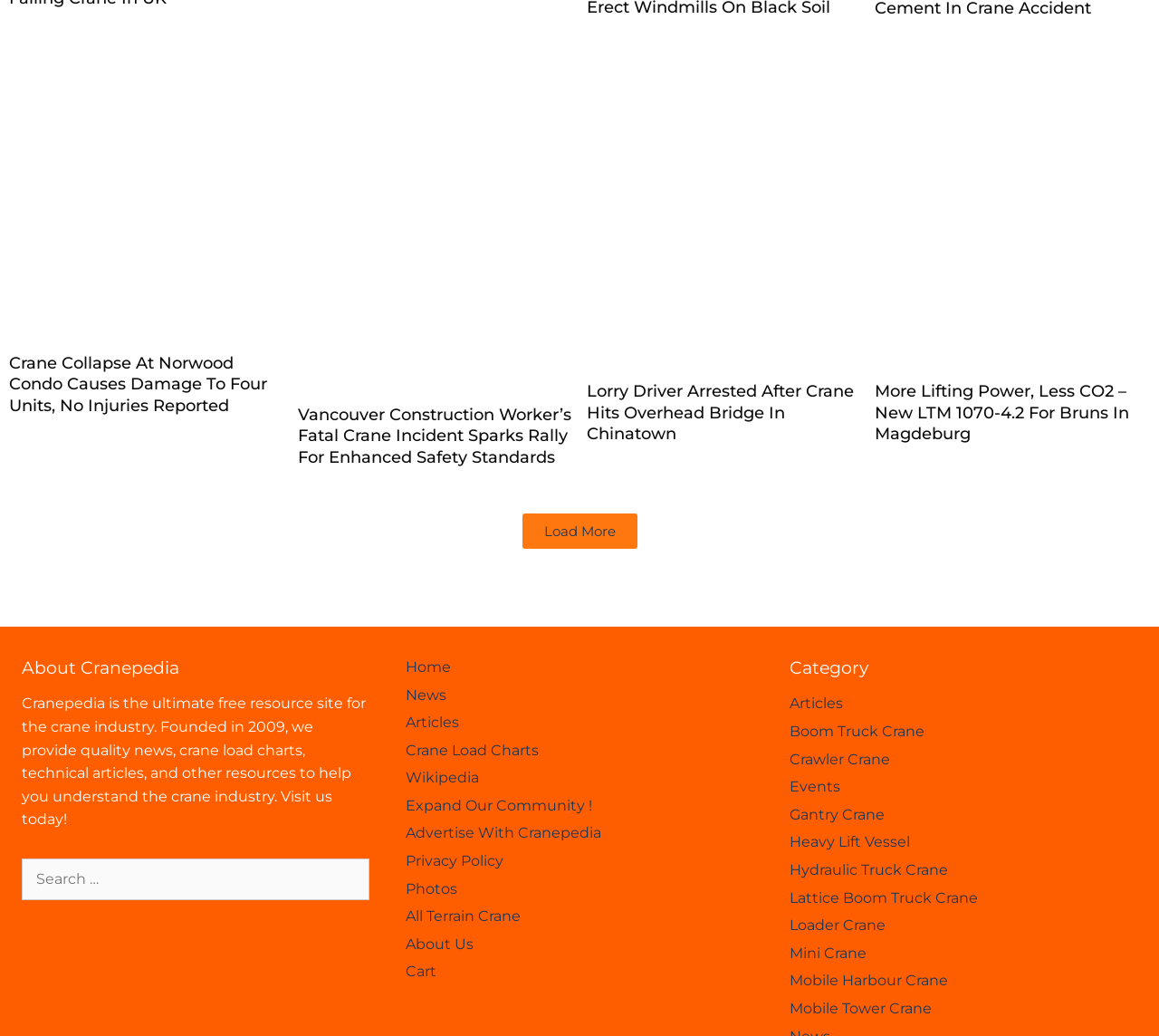Find the bounding box coordinates of the clickable region needed to perform the following instruction: "Load more articles". The coordinates should be provided as four float numbers between 0 and 1, i.e., [left, top, right, bottom].

[0.45, 0.496, 0.55, 0.53]